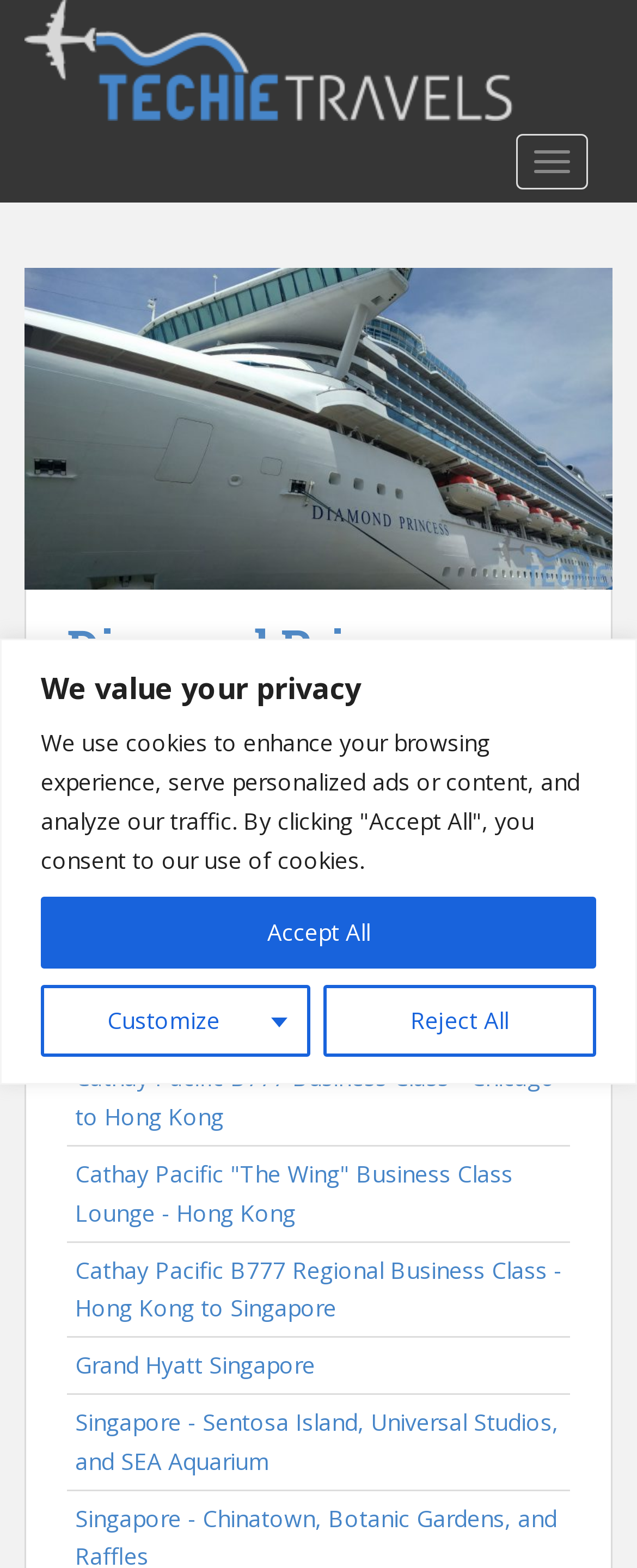Predict the bounding box of the UI element that fits this description: "Grand Hyatt Singapore".

[0.118, 0.861, 0.495, 0.88]